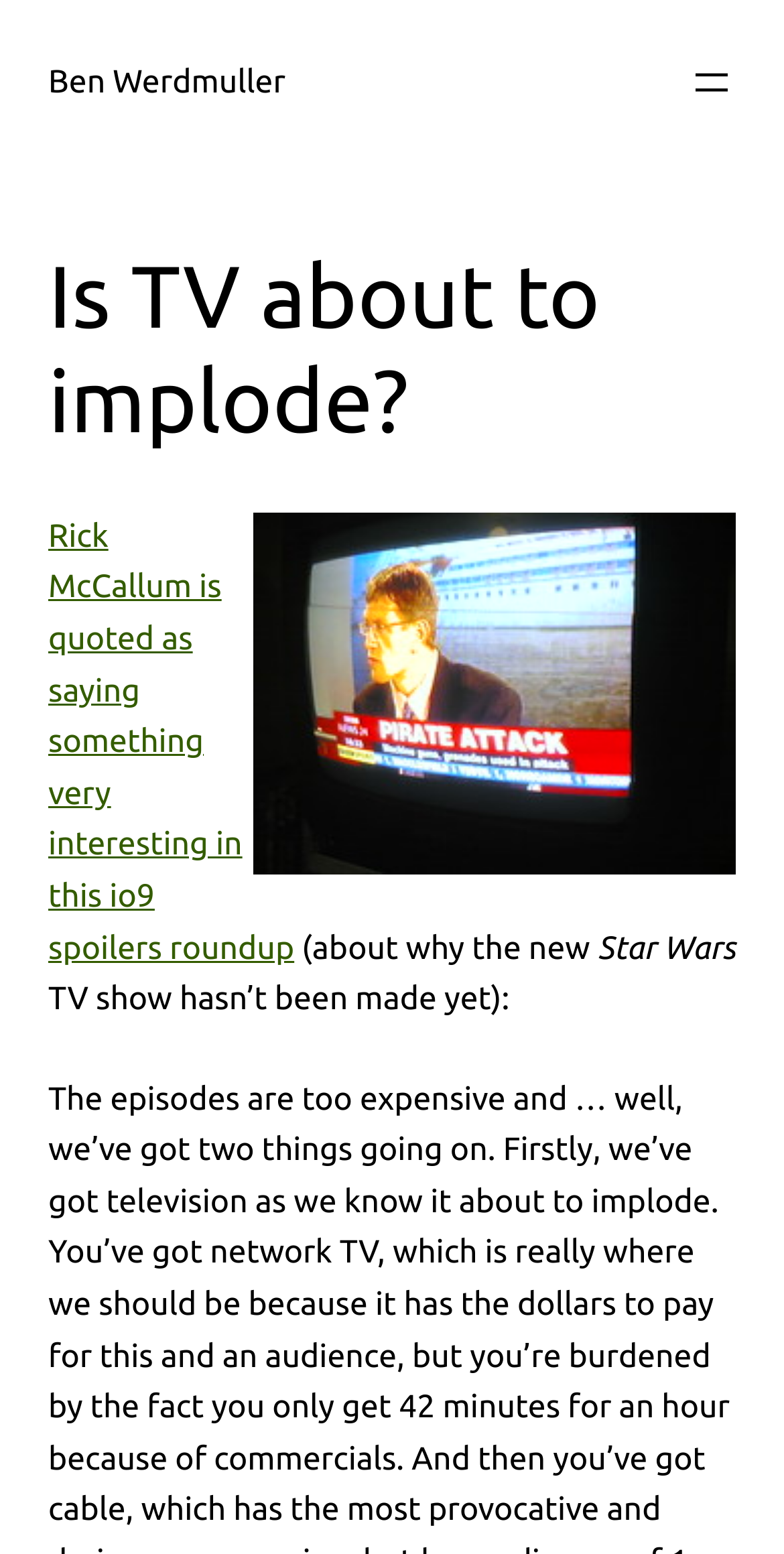Provide the bounding box coordinates of the HTML element described by the text: "aria-label="Open menu"".

[0.877, 0.037, 0.938, 0.068]